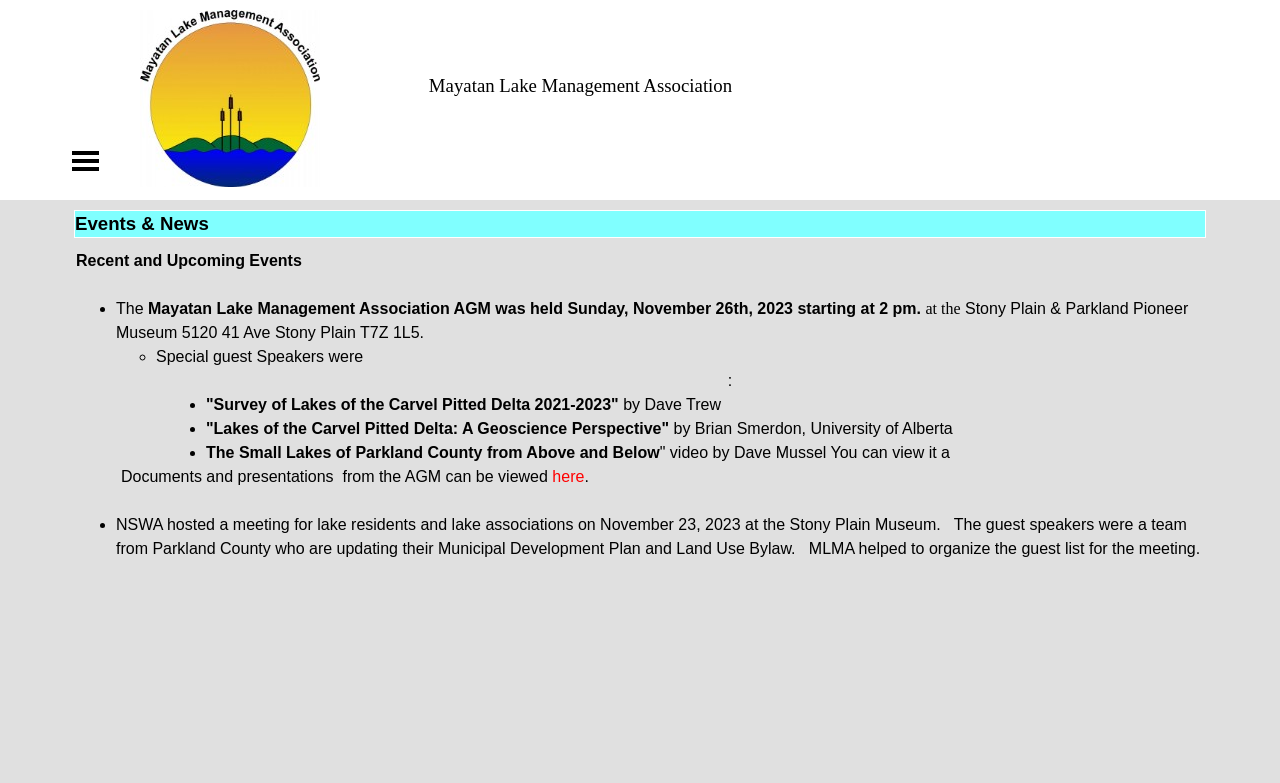Please reply with a single word or brief phrase to the question: 
What is the name of the lake management association?

Mayatan Lake Management Association